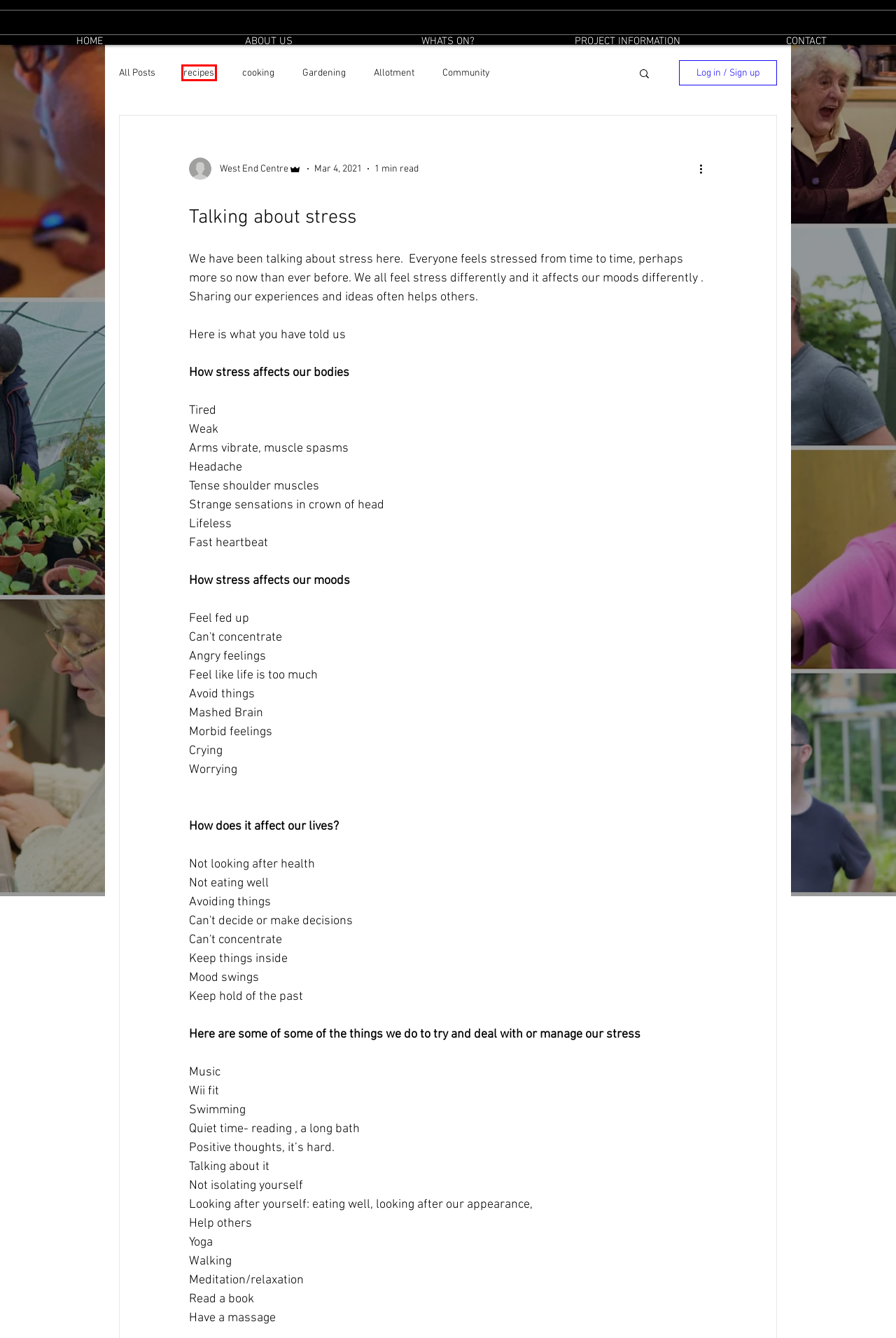Look at the given screenshot of a webpage with a red rectangle bounding box around a UI element. Pick the description that best matches the new webpage after clicking the element highlighted. The descriptions are:
A. cooking
B. BLOG | westendcentre
C. Yorkshire Man Dan and his Allotmenteers make it to the big screen!!
D. Gardening
E. Community
F. Allotment
G. Community Centre | West End Community Centre | England
H. recipes

H